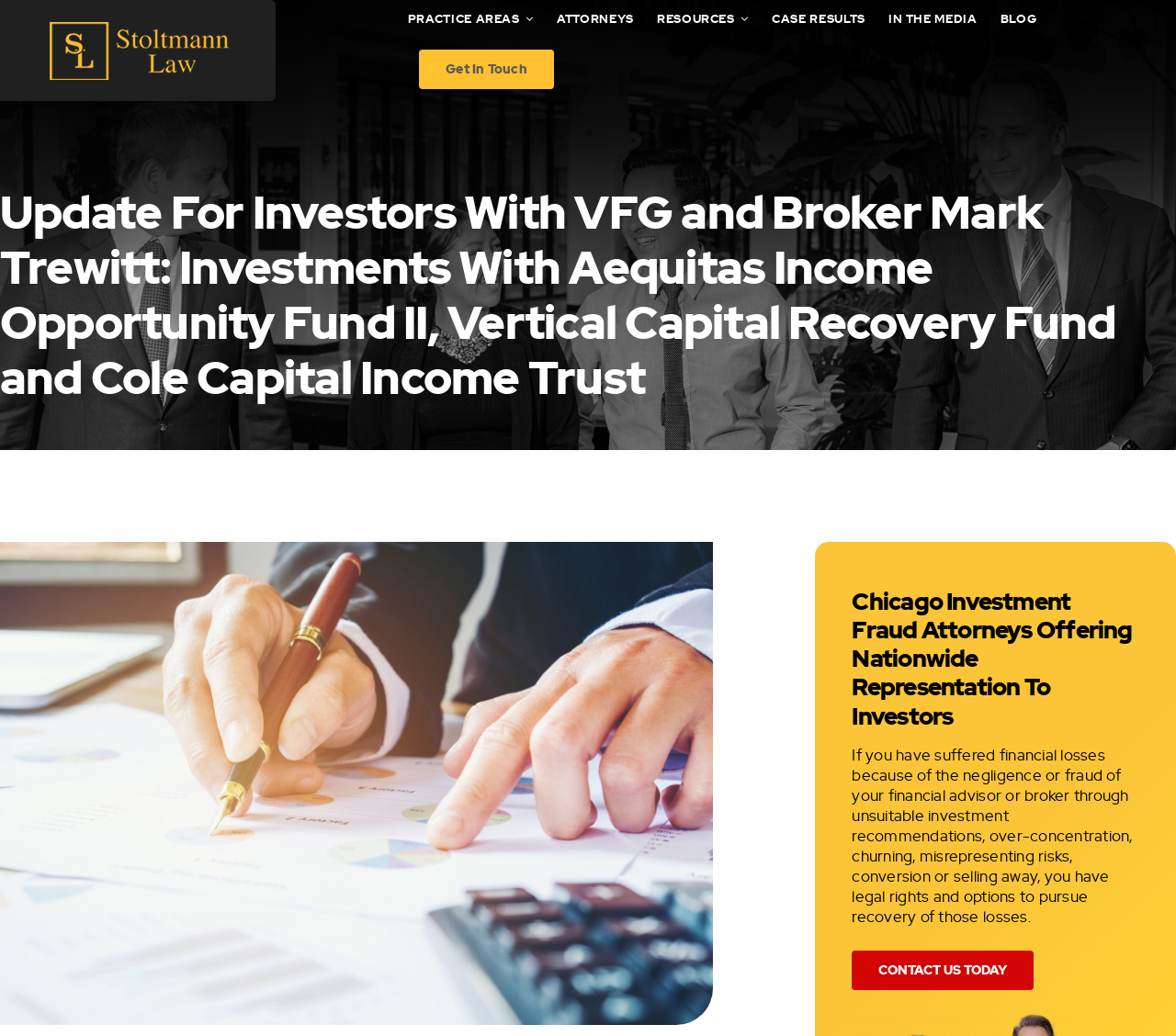Offer a meticulous caption that includes all visible features of the webpage.

The webpage appears to be a law firm's website, specifically focused on investment fraud and recovery. At the top, there are six navigation links: "PRACTICE AREAS", "ATTORNEYS", "RESOURCES", "CASE RESULTS", "IN THE MEDIA", and "BLOG", which are evenly spaced and aligned horizontally across the top of the page.

Below the navigation links, there is a prominent heading that reads "Chicago Investment Fraud Attorneys Offering Nationwide Representation To Investors". This heading is centered and takes up a significant portion of the page.

Underneath the heading, there is a block of text that explains the services offered by the law firm. The text describes the legal rights and options available to investors who have suffered financial losses due to the negligence or fraud of their financial advisor or broker. This text is also centered and takes up a significant portion of the page.

To the right of the block of text, there is a call-to-action link that reads "CONTACT US TODAY". This link is positioned near the bottom of the page and is likely a prominent call-to-action for visitors to the site.

Additionally, there is a smaller link near the top of the page that reads "Get In Touch", which is positioned to the right of the navigation links.